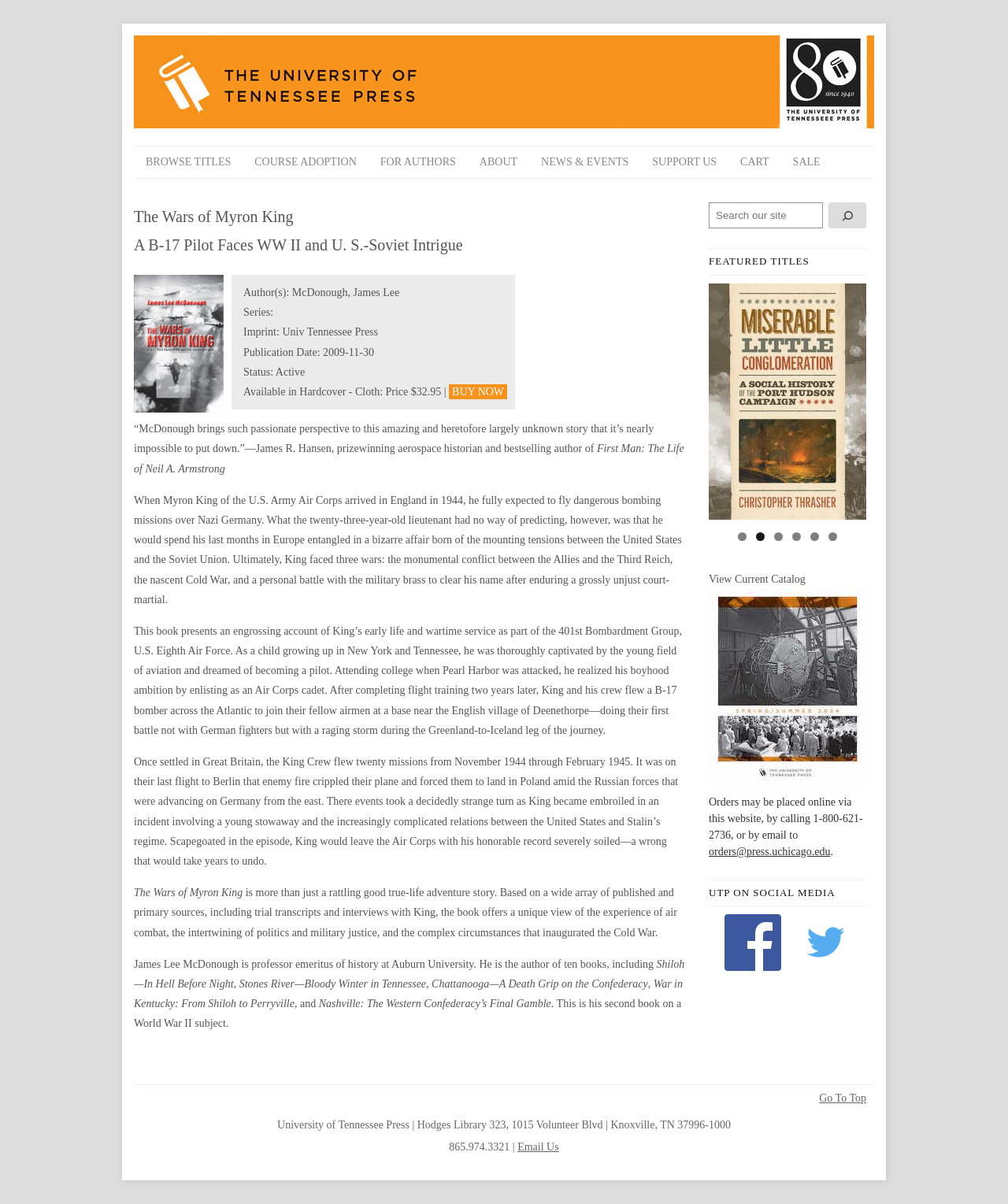From the element description : +678 5333460|33750| 23171|23856, predict the bounding box coordinates of the UI element. The coordinates must be specified in the format (top-left x, top-left y, bottom-right x, bottom-right y) and should be within the 0 to 1 range.

None